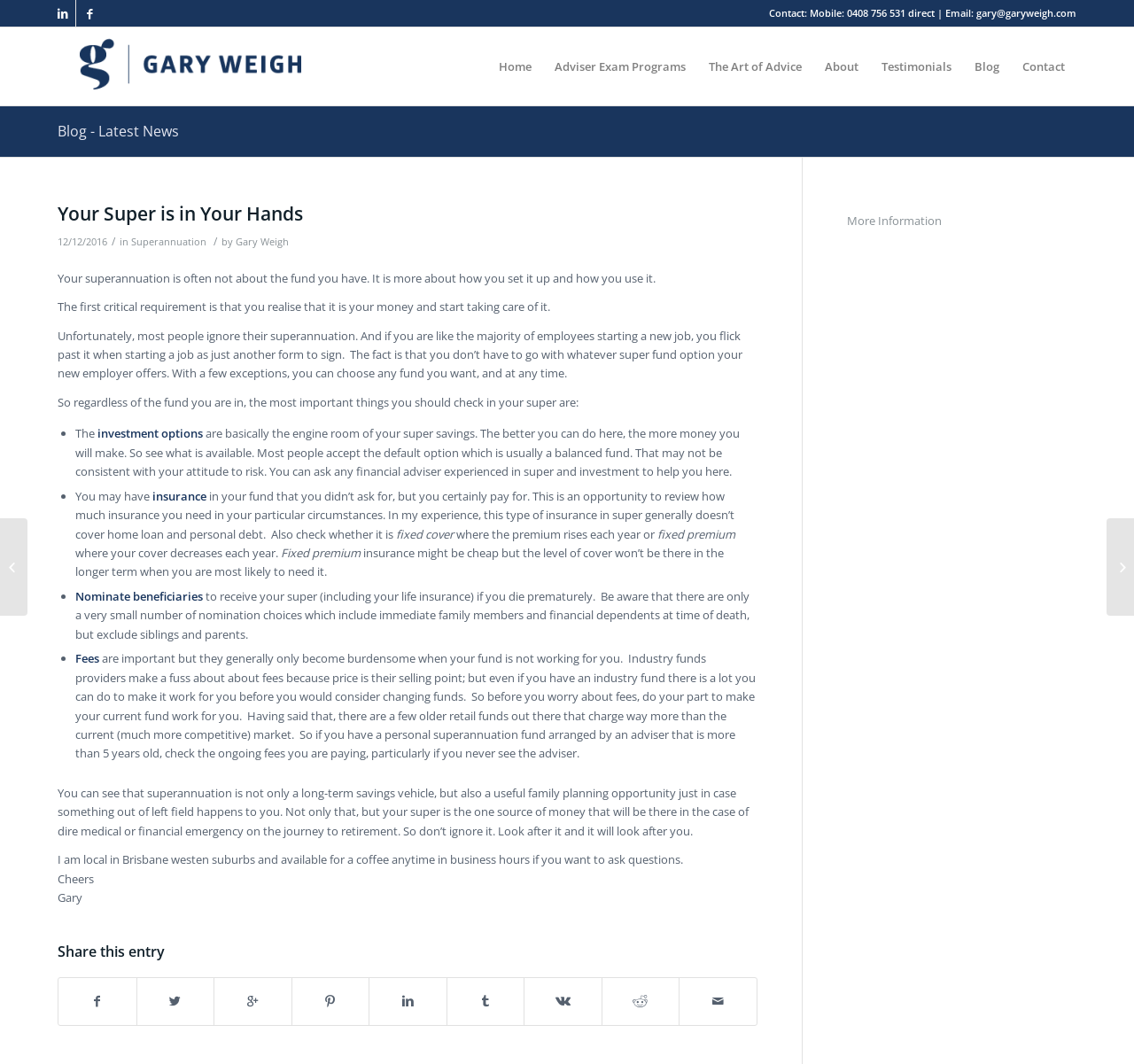Please give a one-word or short phrase response to the following question: 
What is the date of the article?

12/12/2016